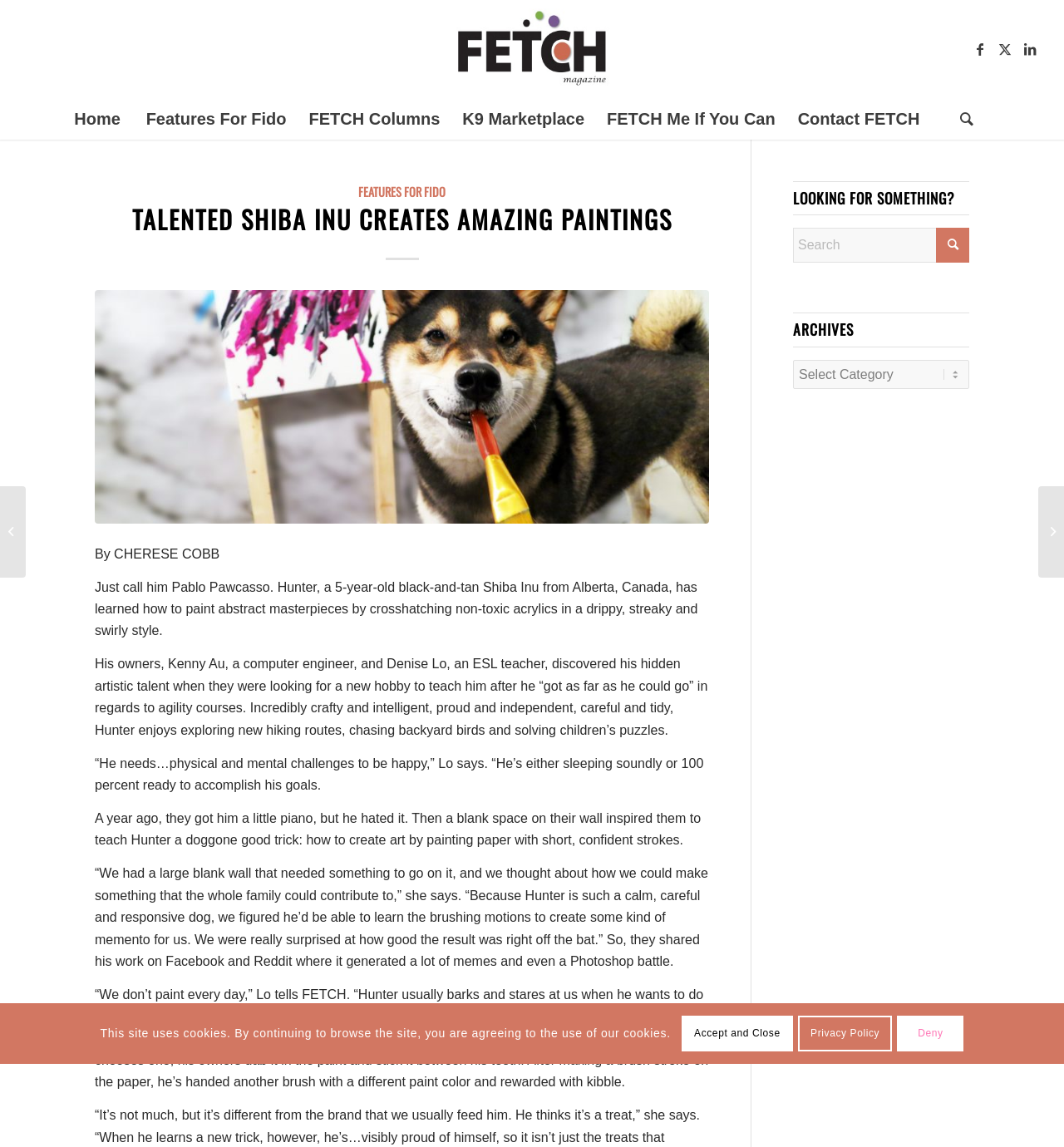Determine the bounding box coordinates of the region I should click to achieve the following instruction: "Click on FETCH Magazine". Ensure the bounding box coordinates are four float numbers between 0 and 1, i.e., [left, top, right, bottom].

[0.421, 0.0, 0.579, 0.086]